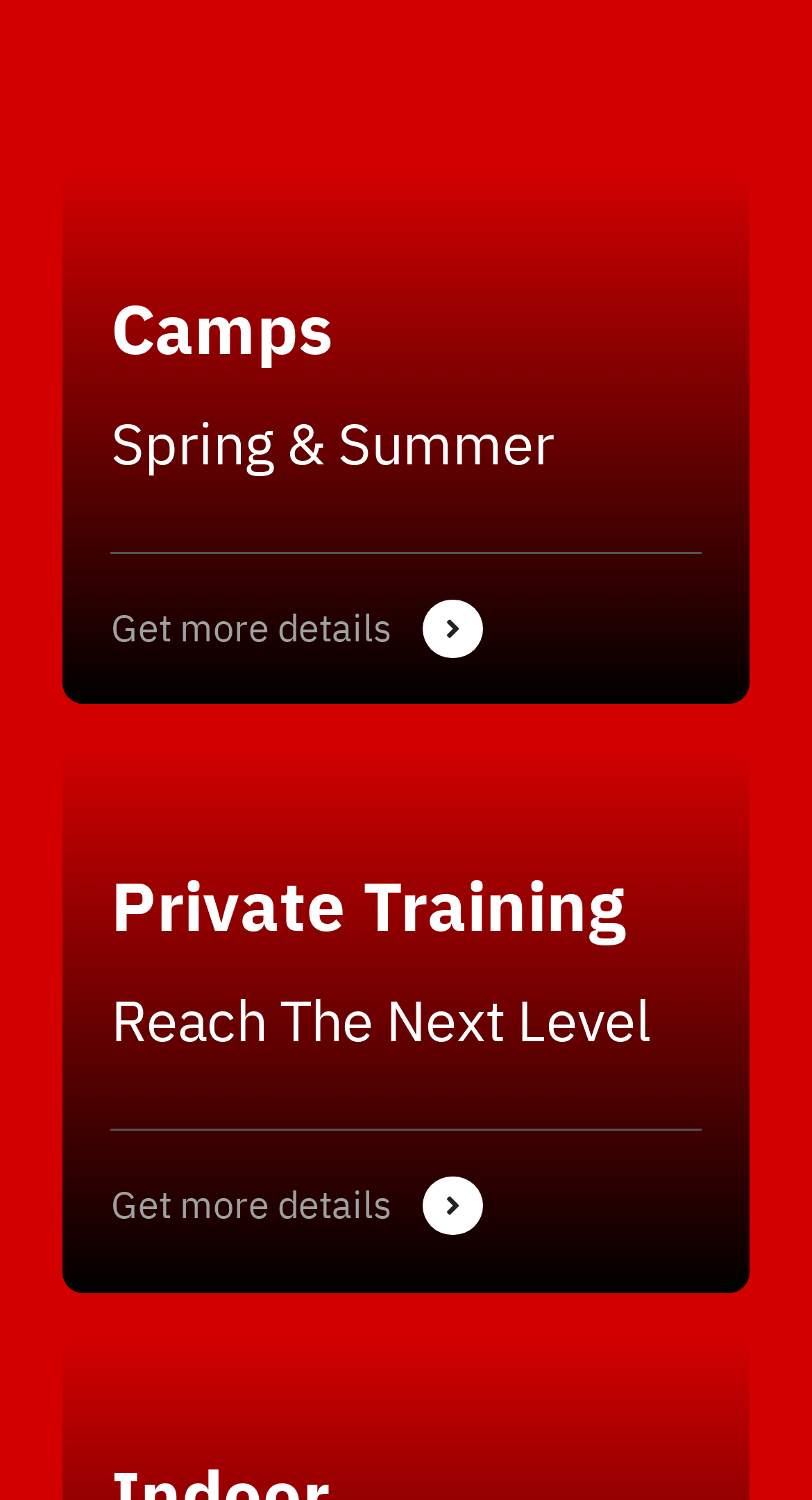Determine the bounding box coordinates in the format (top-left x, top-left y, bottom-right x, bottom-right y). Ensure all values are floating point numbers between 0 and 1. Identify the bounding box of the UI element described by: aria-label="Camps"

[0.077, 0.112, 0.923, 0.469]